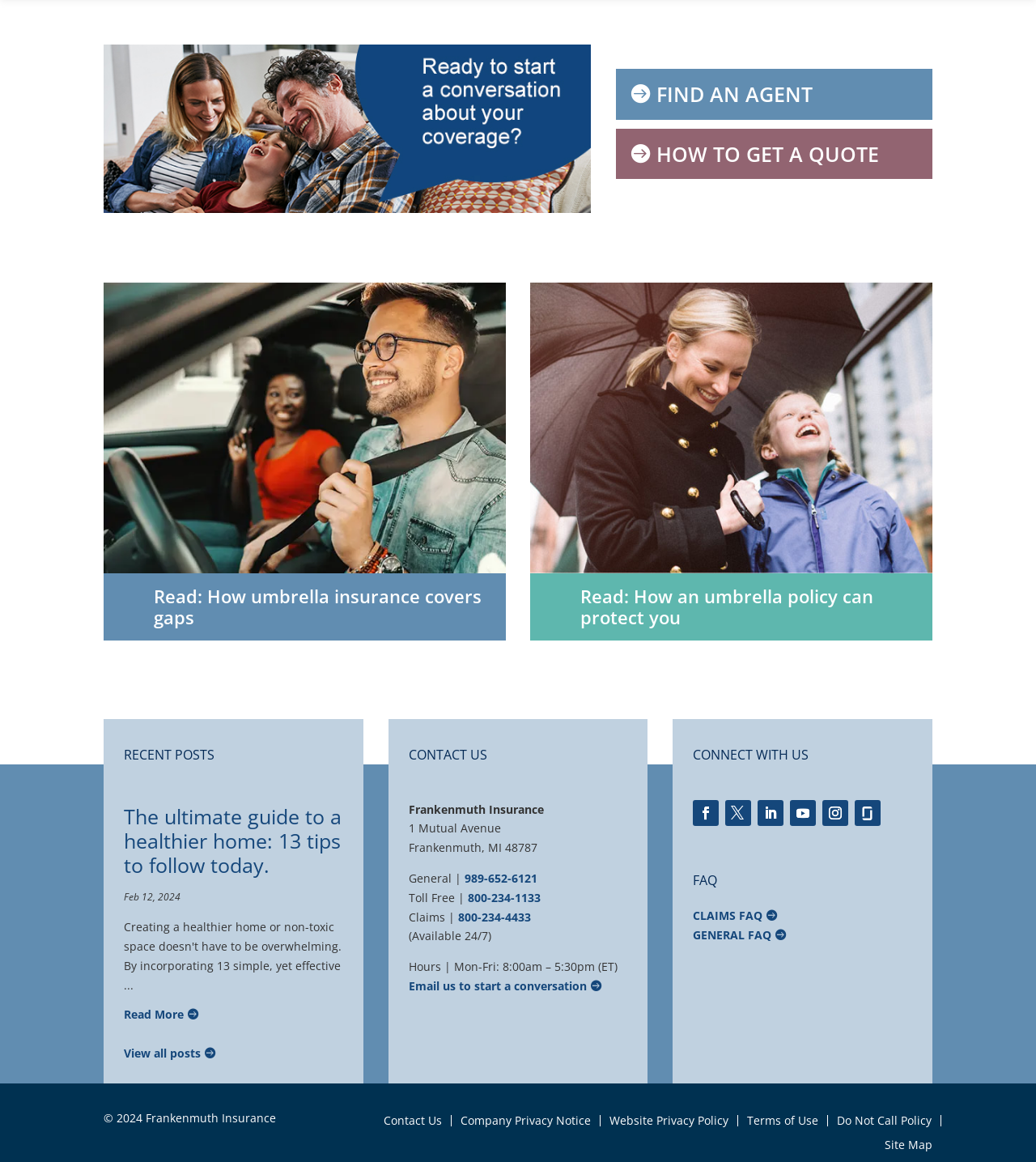From the element description Home, predict the bounding box coordinates of the UI element. The coordinates must be specified in the format (top-left x, top-left y, bottom-right x, bottom-right y) and should be within the 0 to 1 range.

None